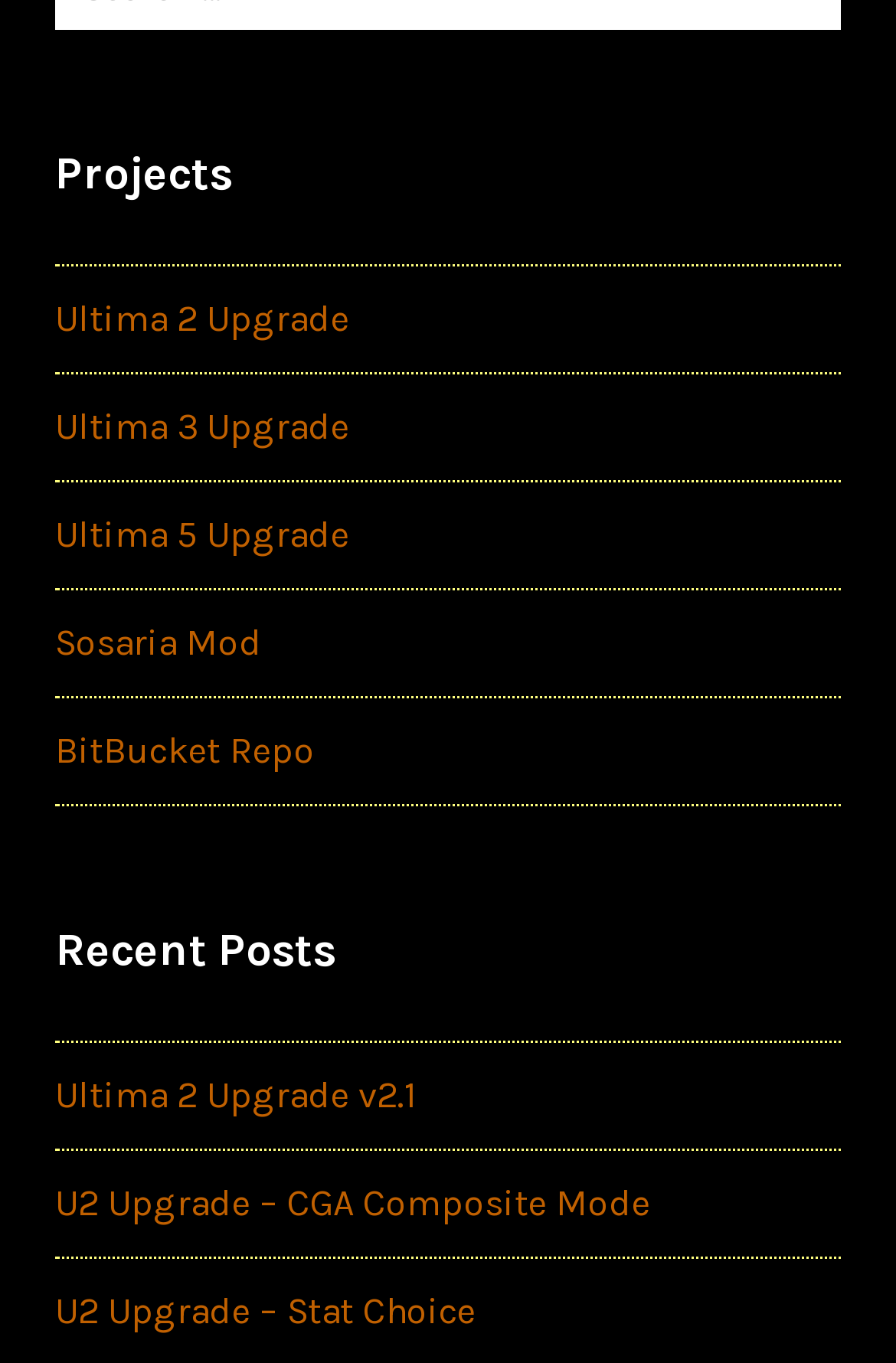Identify the bounding box for the UI element described as: "Fachbereich Rechtswissenschaft". The coordinates should be four float numbers between 0 and 1, i.e., [left, top, right, bottom].

None